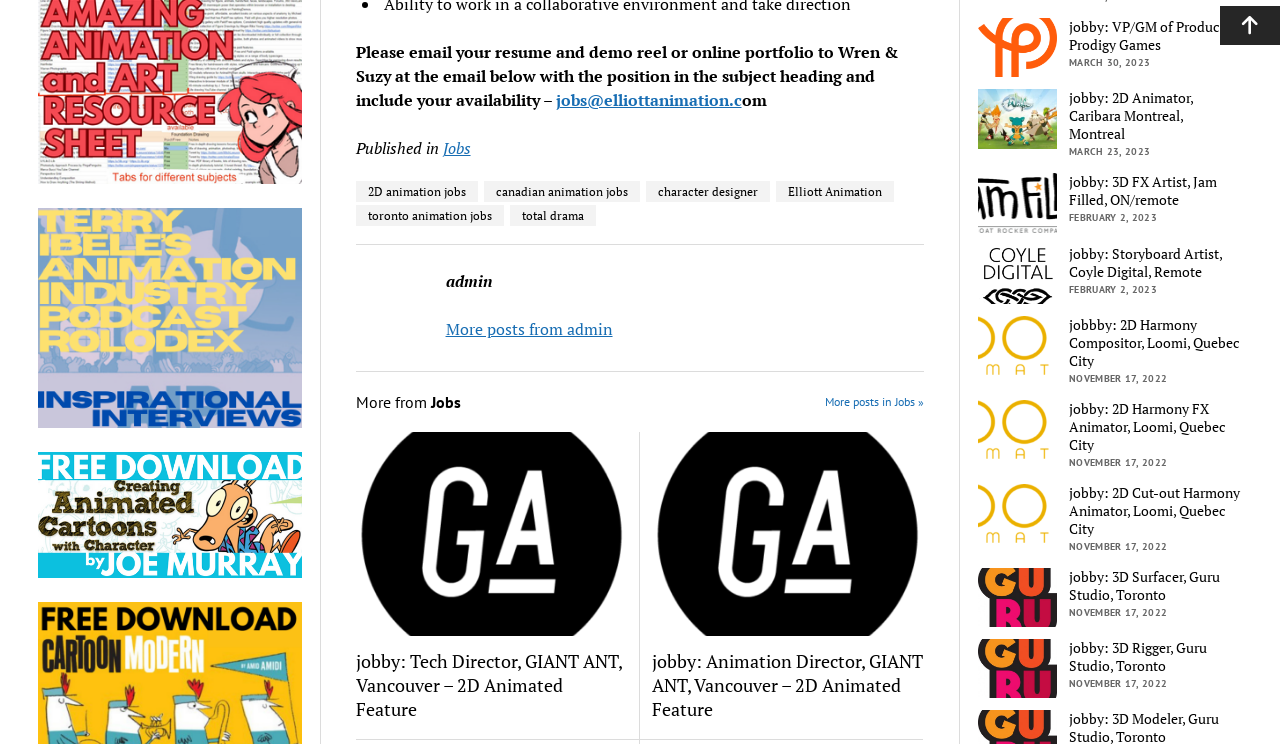Determine the bounding box coordinates of the clickable region to carry out the instruction: "View more posts from admin".

[0.348, 0.428, 0.479, 0.457]